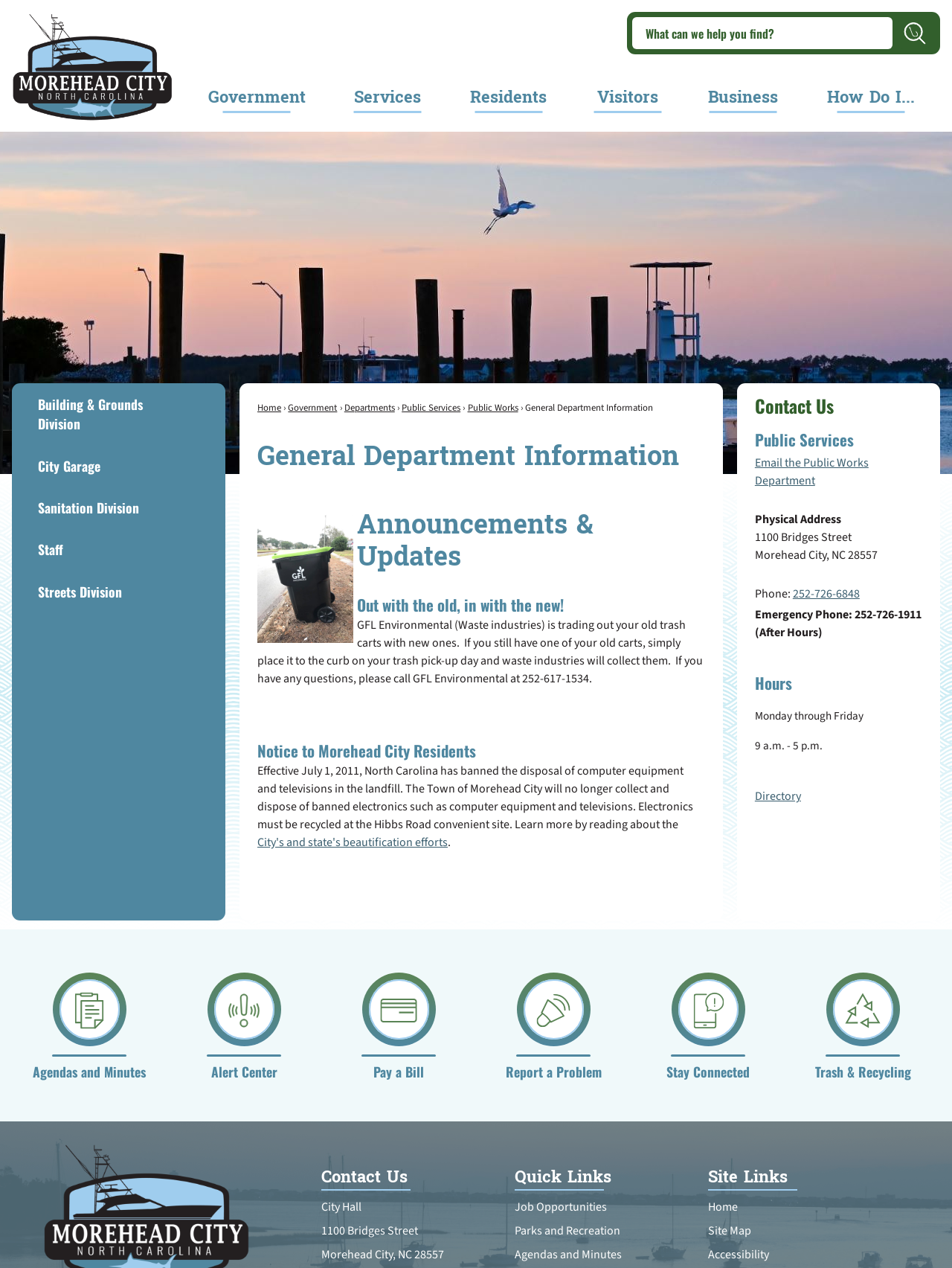Determine the bounding box coordinates of the region I should click to achieve the following instruction: "Learn about City's and state's beautification efforts". Ensure the bounding box coordinates are four float numbers between 0 and 1, i.e., [left, top, right, bottom].

[0.27, 0.658, 0.47, 0.671]